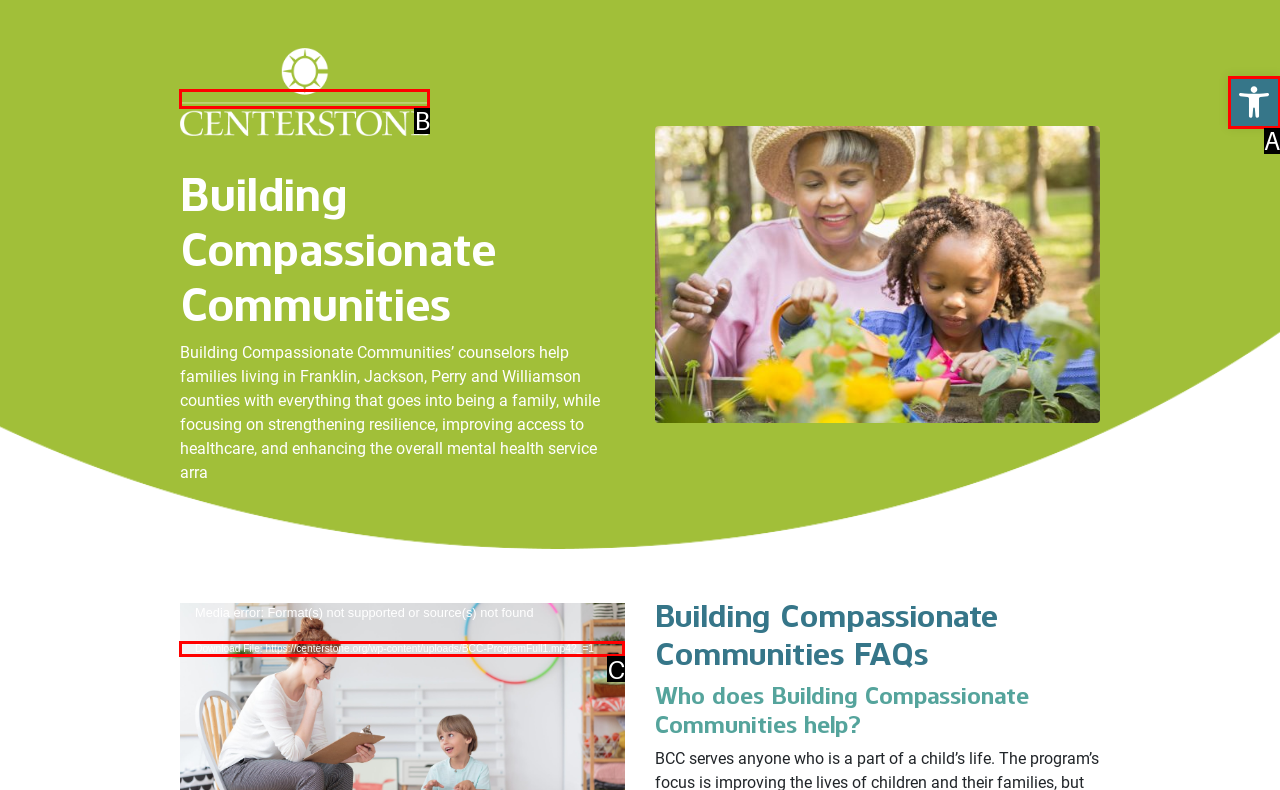Match the following description to a UI element: alt="Centerstone logo"
Provide the letter of the matching option directly.

B